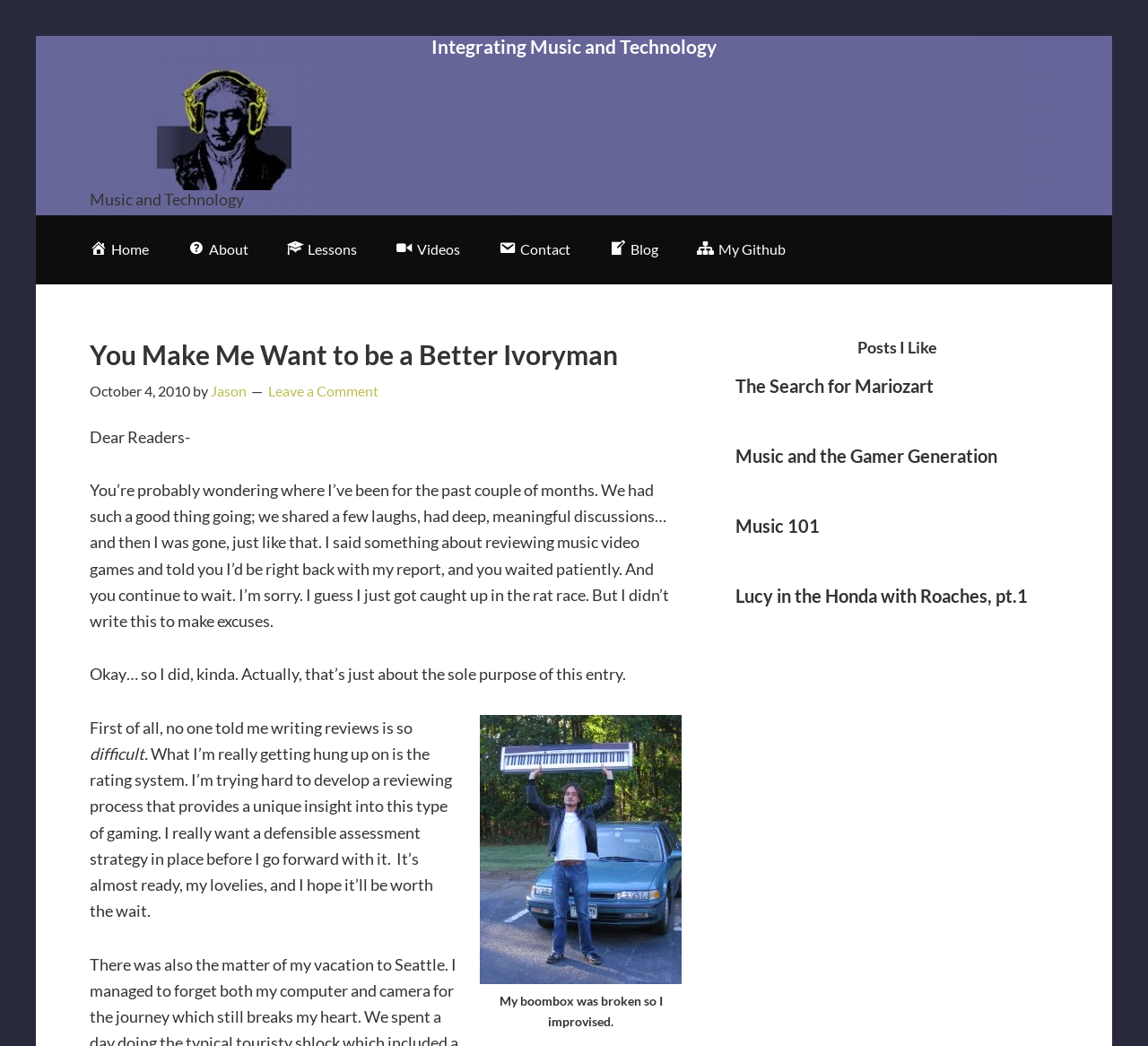Pinpoint the bounding box coordinates of the clickable area necessary to execute the following instruction: "hire us". The coordinates should be given as four float numbers between 0 and 1, namely [left, top, right, bottom].

None